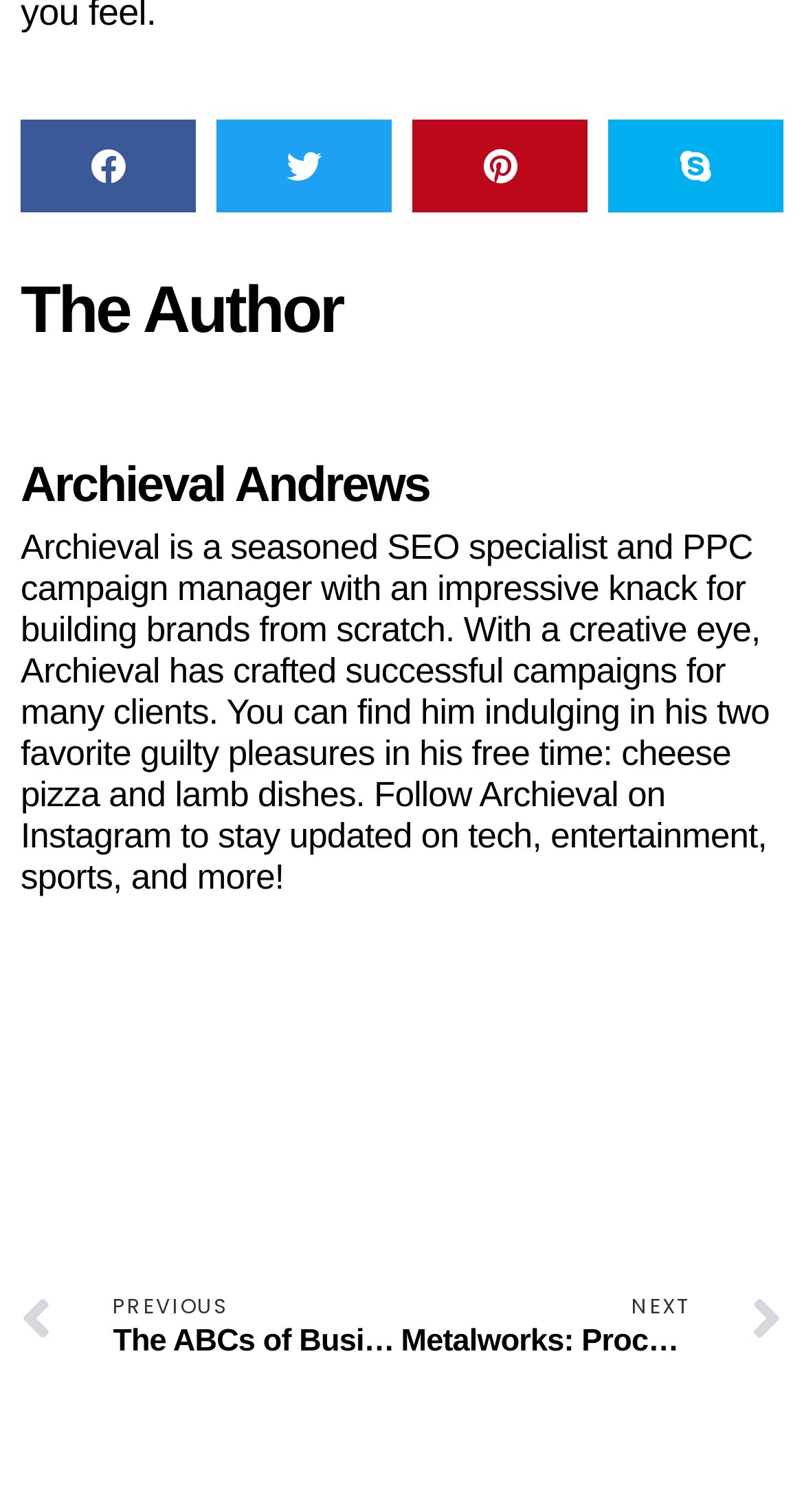Identify the bounding box coordinates of the HTML element based on this description: "aria-label="Share on pinterest"".

[0.513, 0.079, 0.731, 0.14]